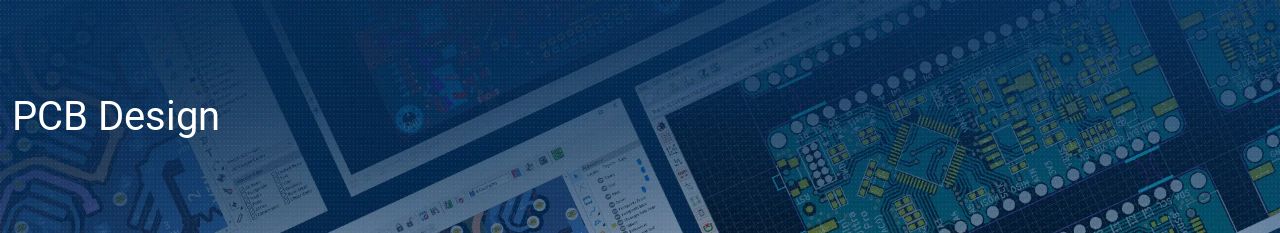What type of PCB development is illustrated in the image?
With the help of the image, please provide a detailed response to the question.

The caption states that the design depicted is indicative of professional-grade PCB development, illustrating the complexity and precision required in the industry, which suggests that the image showcases a high-level of expertise in PCB manufacturing and assembly.